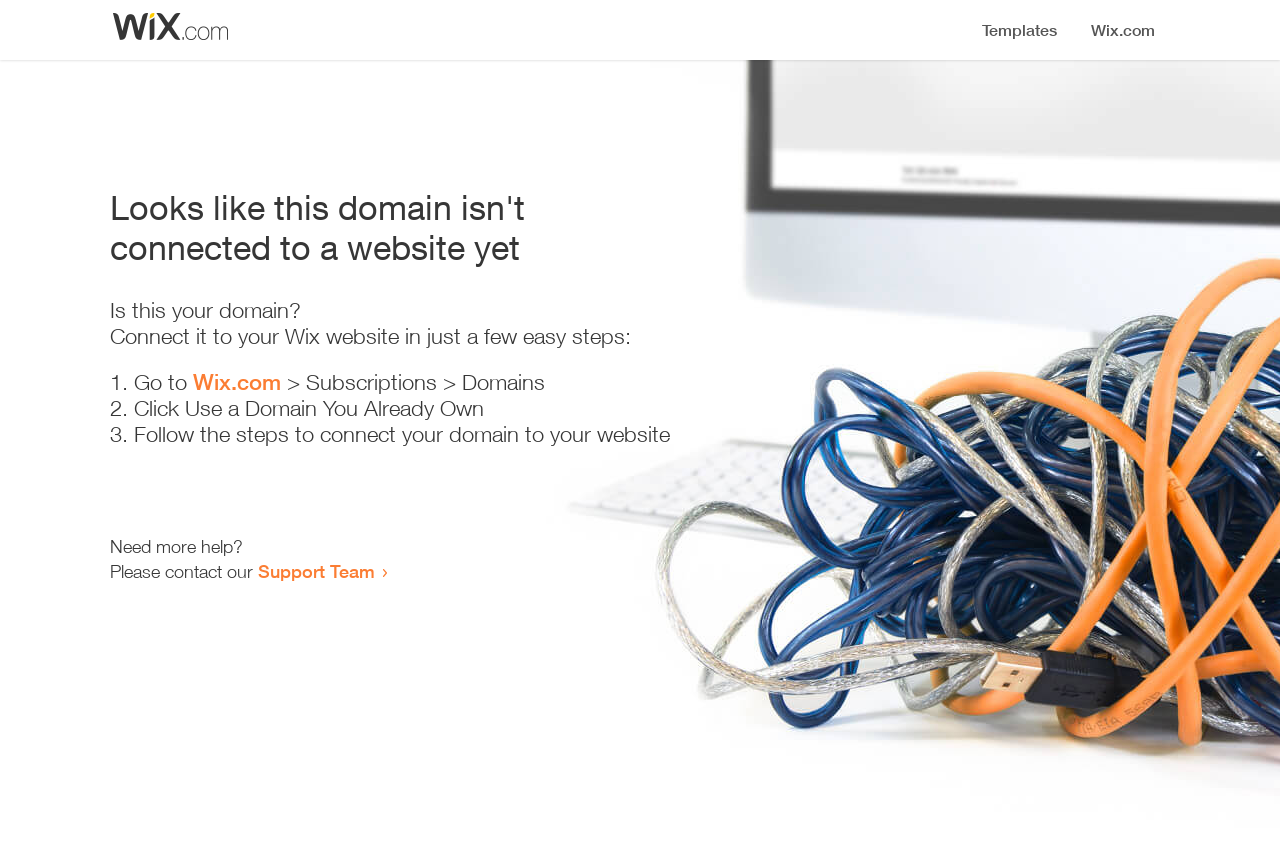Please find and provide the title of the webpage.

Looks like this domain isn't
connected to a website yet